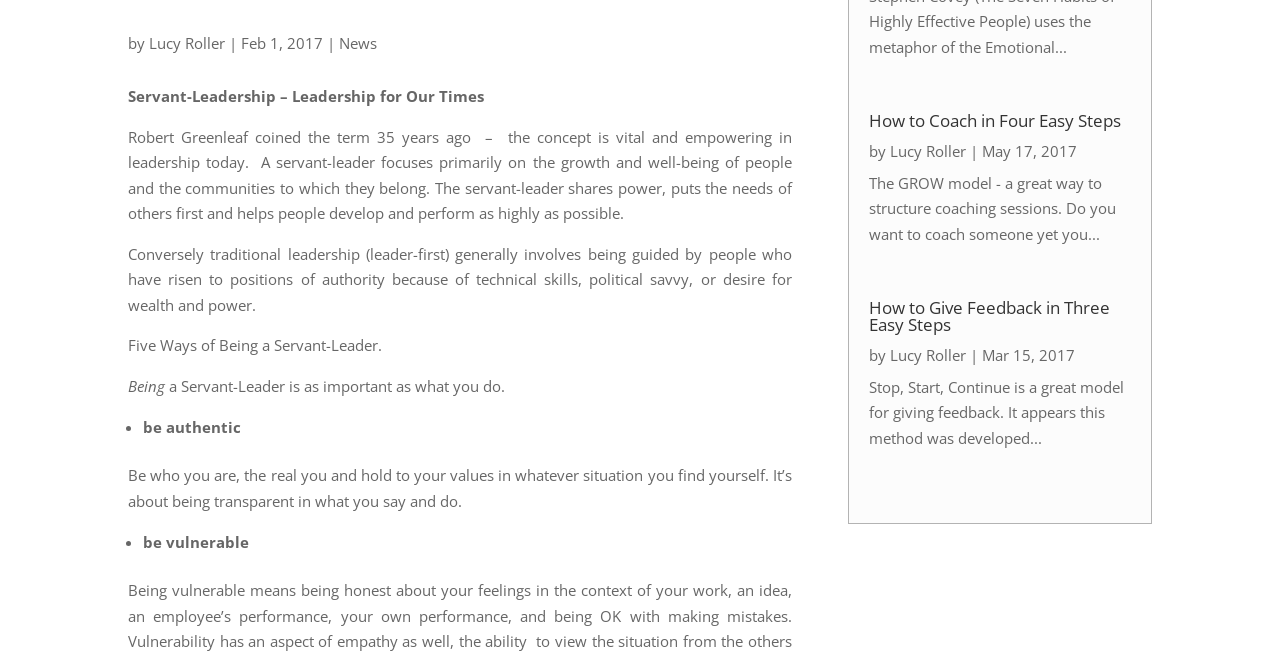Locate the bounding box of the user interface element based on this description: "Lucy Roller".

[0.116, 0.049, 0.176, 0.079]